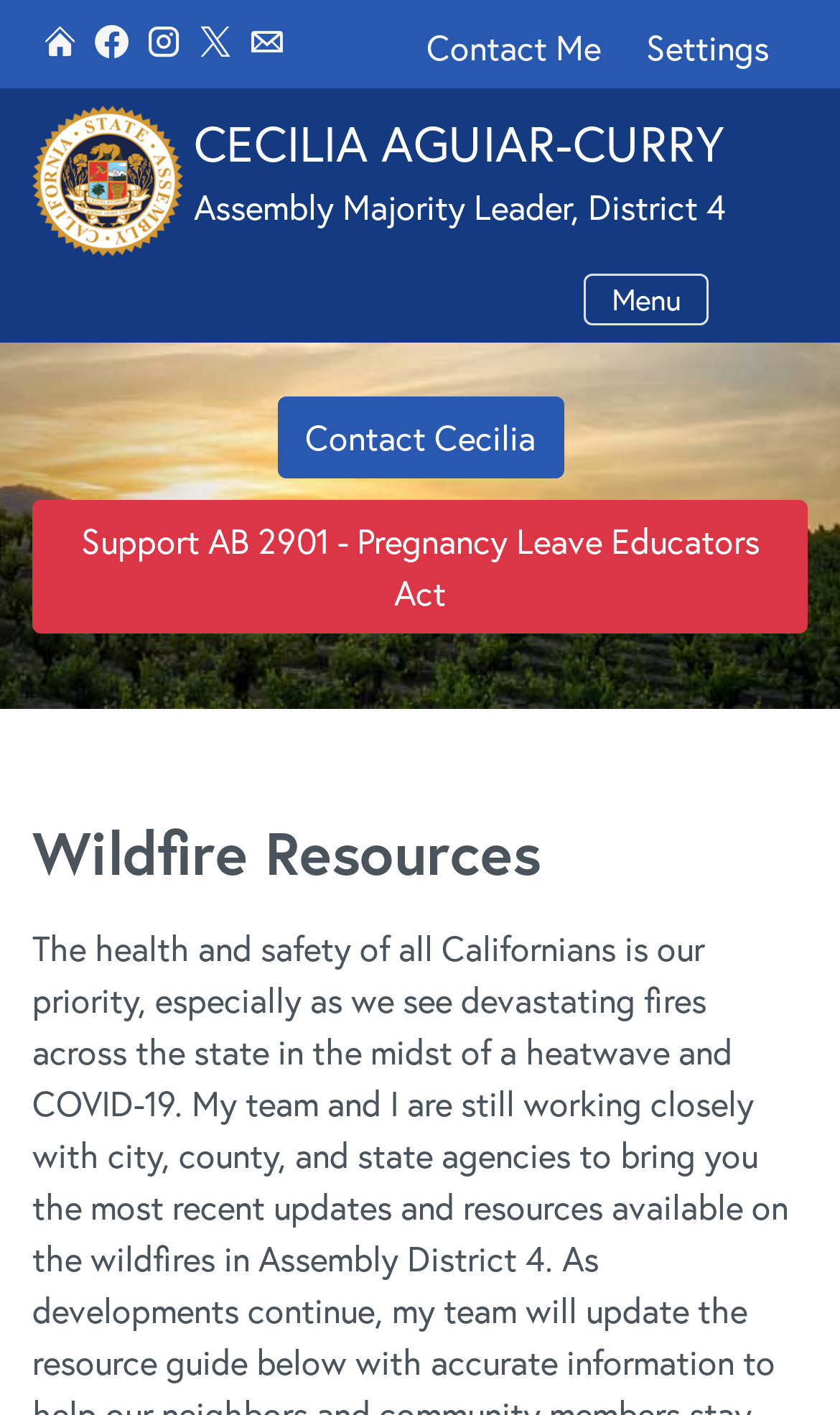Mark the bounding box of the element that matches the following description: "CECILIA AGUIAR-CURRY".

[0.231, 0.078, 0.862, 0.123]